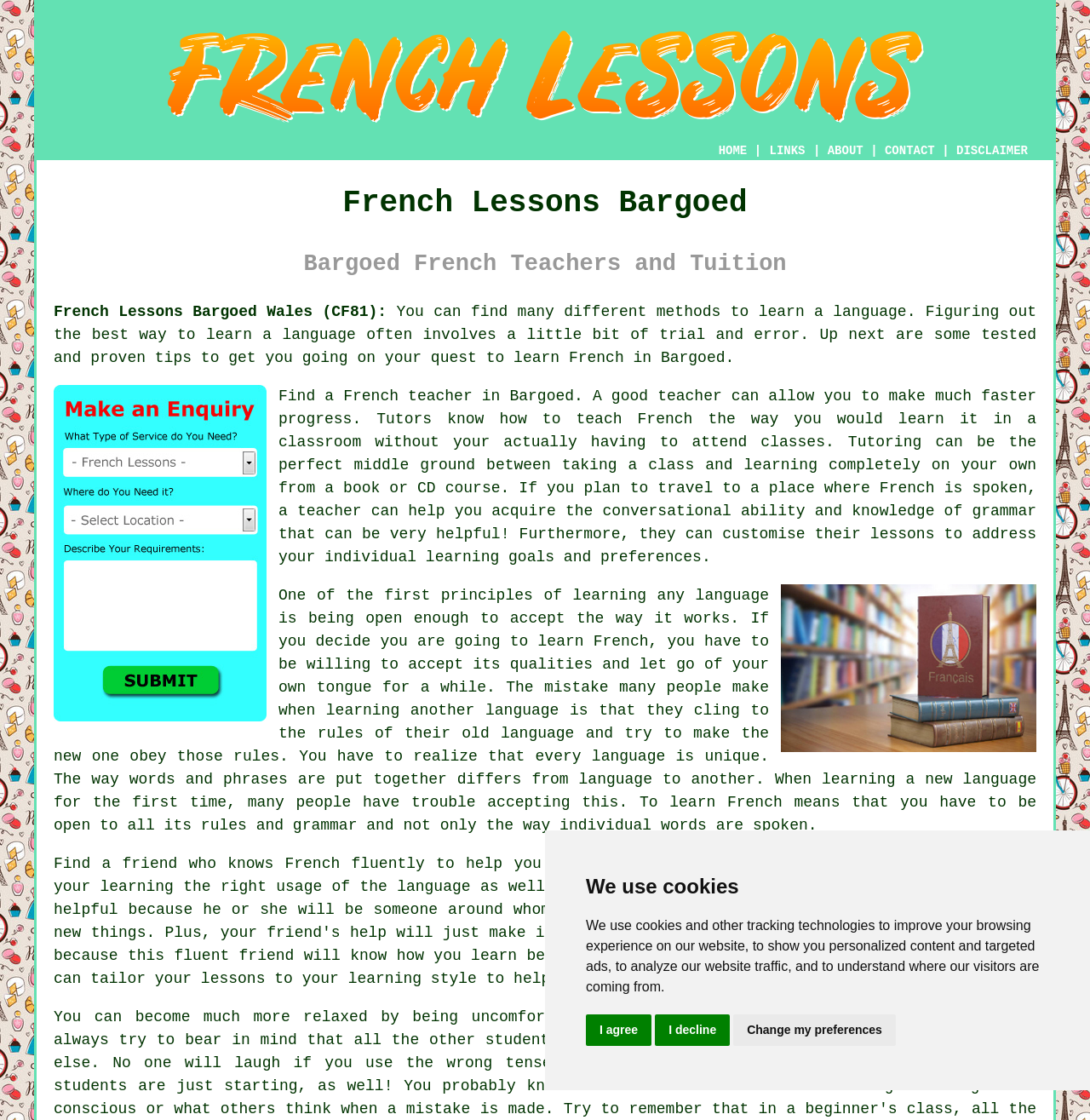Determine the bounding box coordinates of the clickable region to execute the instruction: "Click the Bargoed French Lessons Enquiries link". The coordinates should be four float numbers between 0 and 1, denoted as [left, top, right, bottom].

[0.049, 0.633, 0.245, 0.648]